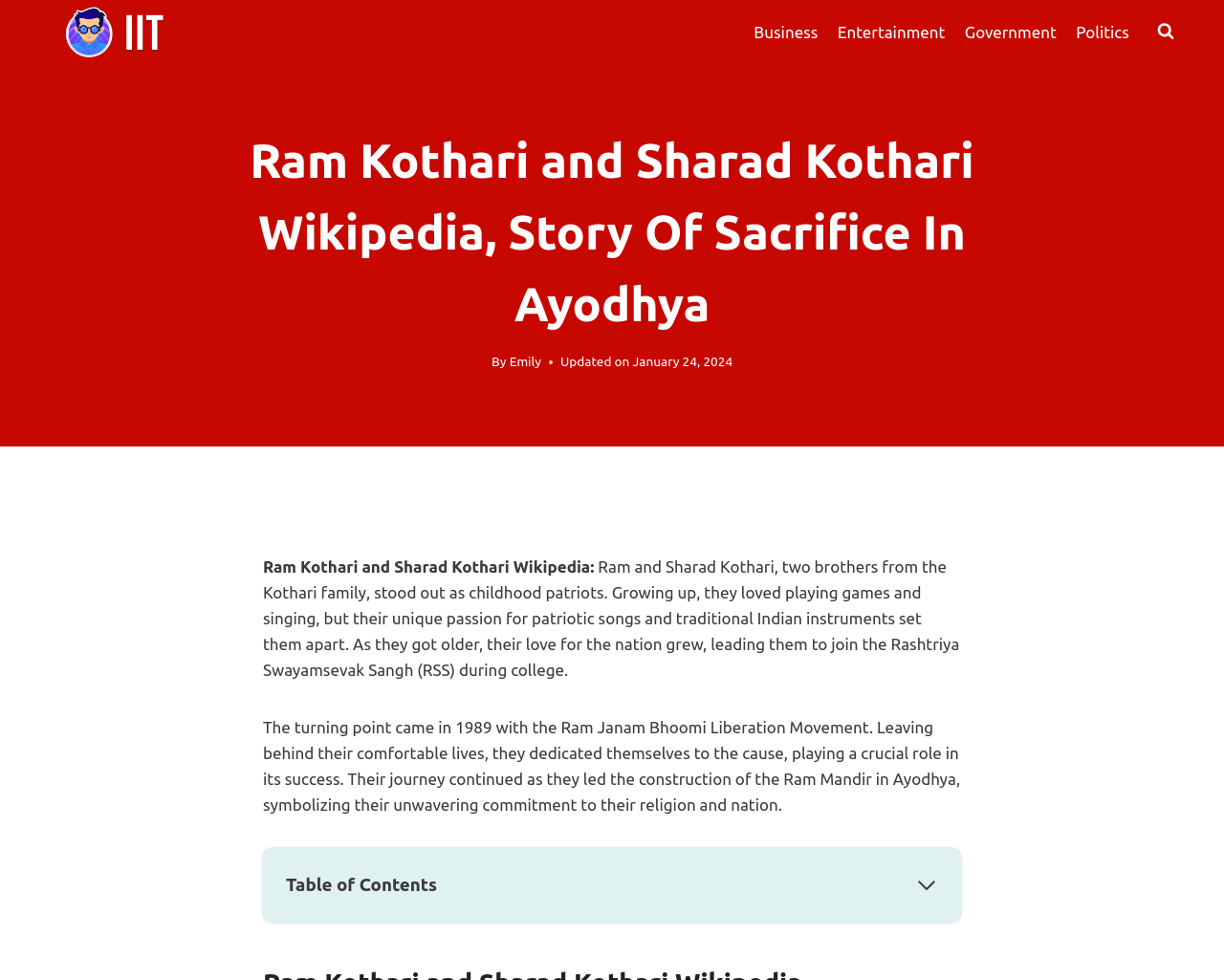Please find the bounding box coordinates of the section that needs to be clicked to achieve this instruction: "Go to the Business page".

[0.608, 0.009, 0.676, 0.056]